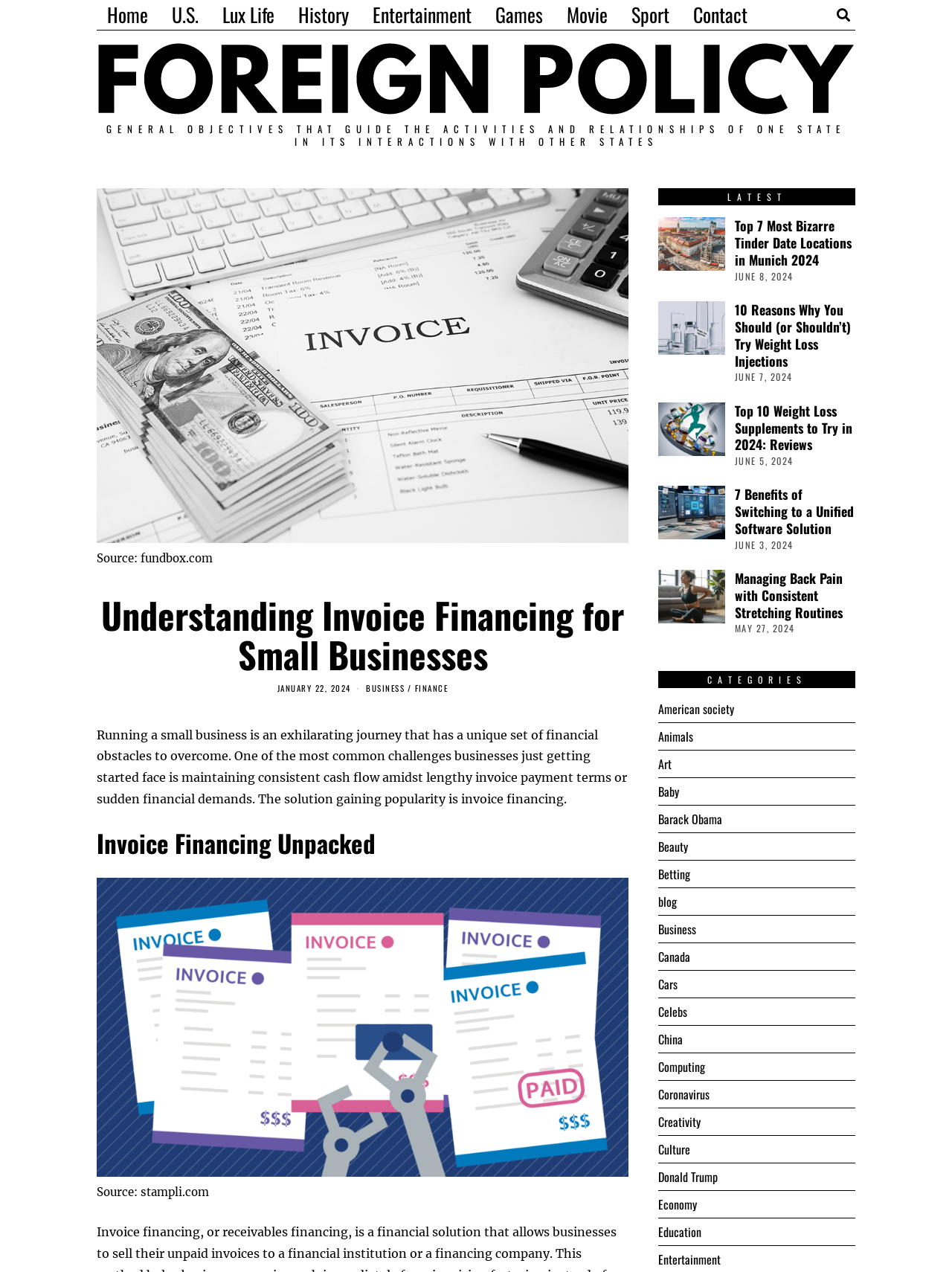Please determine the bounding box coordinates of the element's region to click for the following instruction: "Click on the 'Home' link".

[0.102, 0.0, 0.166, 0.023]